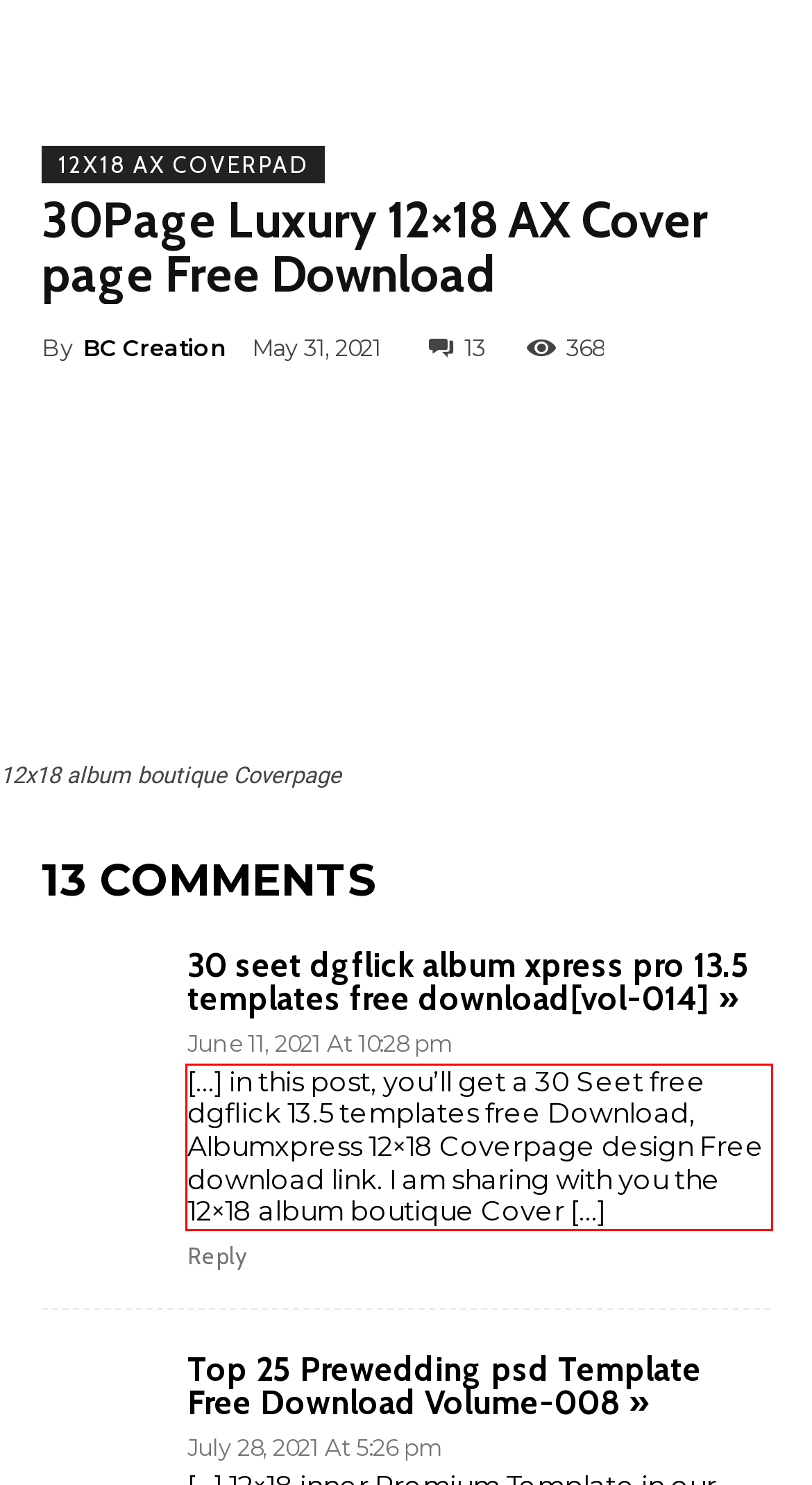By examining the provided screenshot of a webpage, recognize the text within the red bounding box and generate its text content.

[…] in this post, you’ll get a 30 Seet free dgflick 13.5 templates free Download, Albumxpress 12×18 Coverpage design Free download link. I am sharing with you the 12×18 album boutique Cover […]